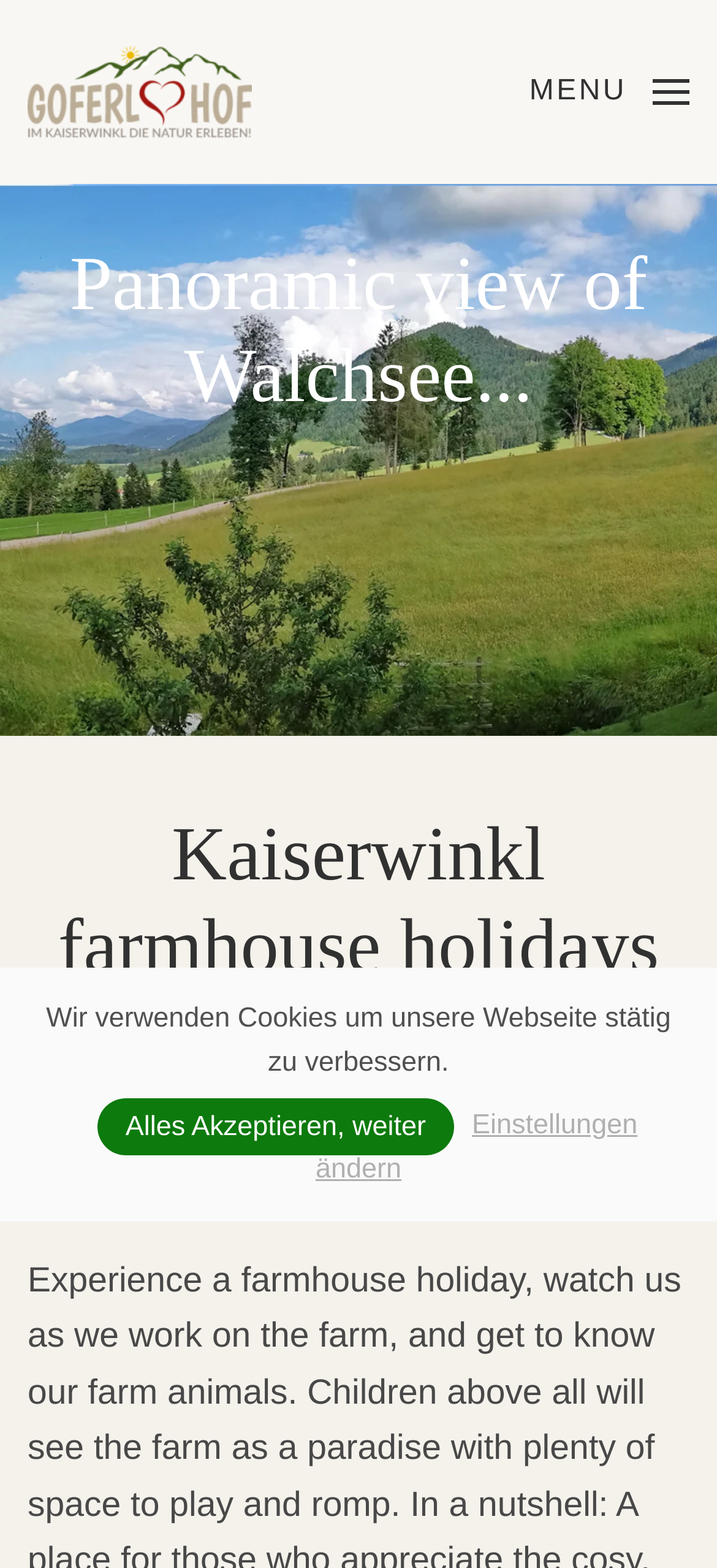Identify and provide the main heading of the webpage.

Kaiserwinkl farmhouse holidays